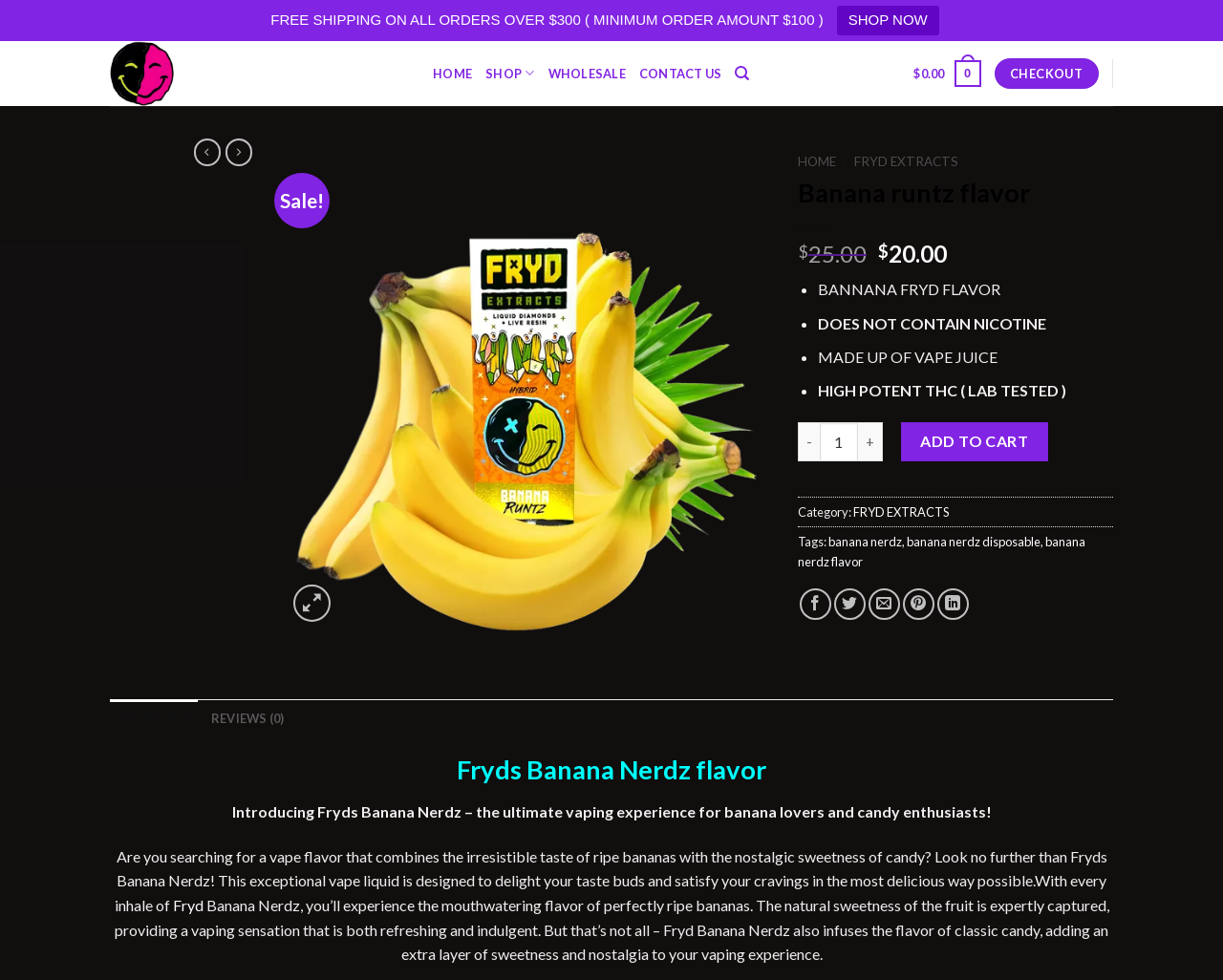Please determine the bounding box coordinates of the element's region to click for the following instruction: "Click on CHECKOUT".

[0.813, 0.059, 0.898, 0.091]